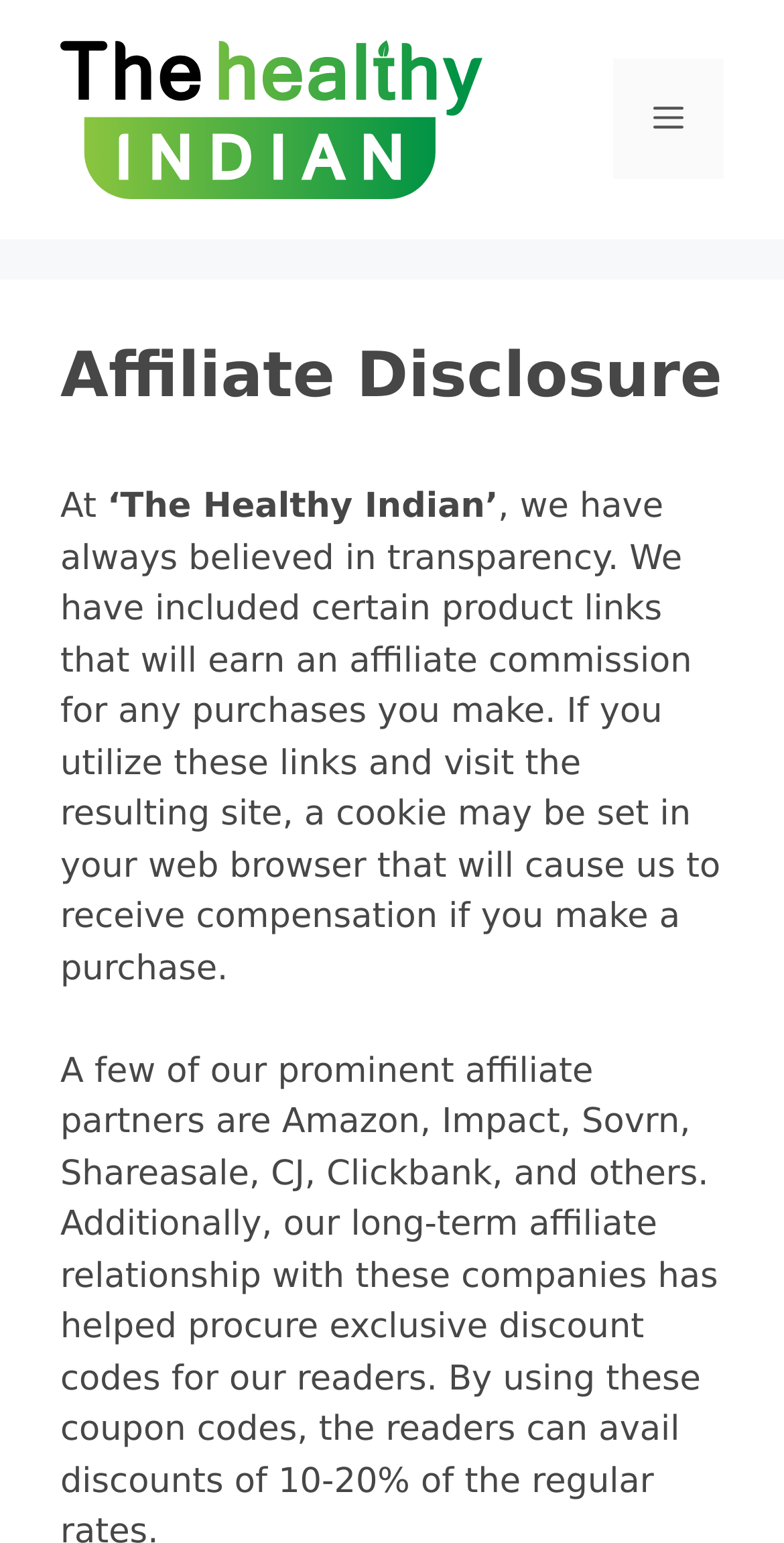What is the name of the website?
Use the screenshot to answer the question with a single word or phrase.

The Healthy Indian